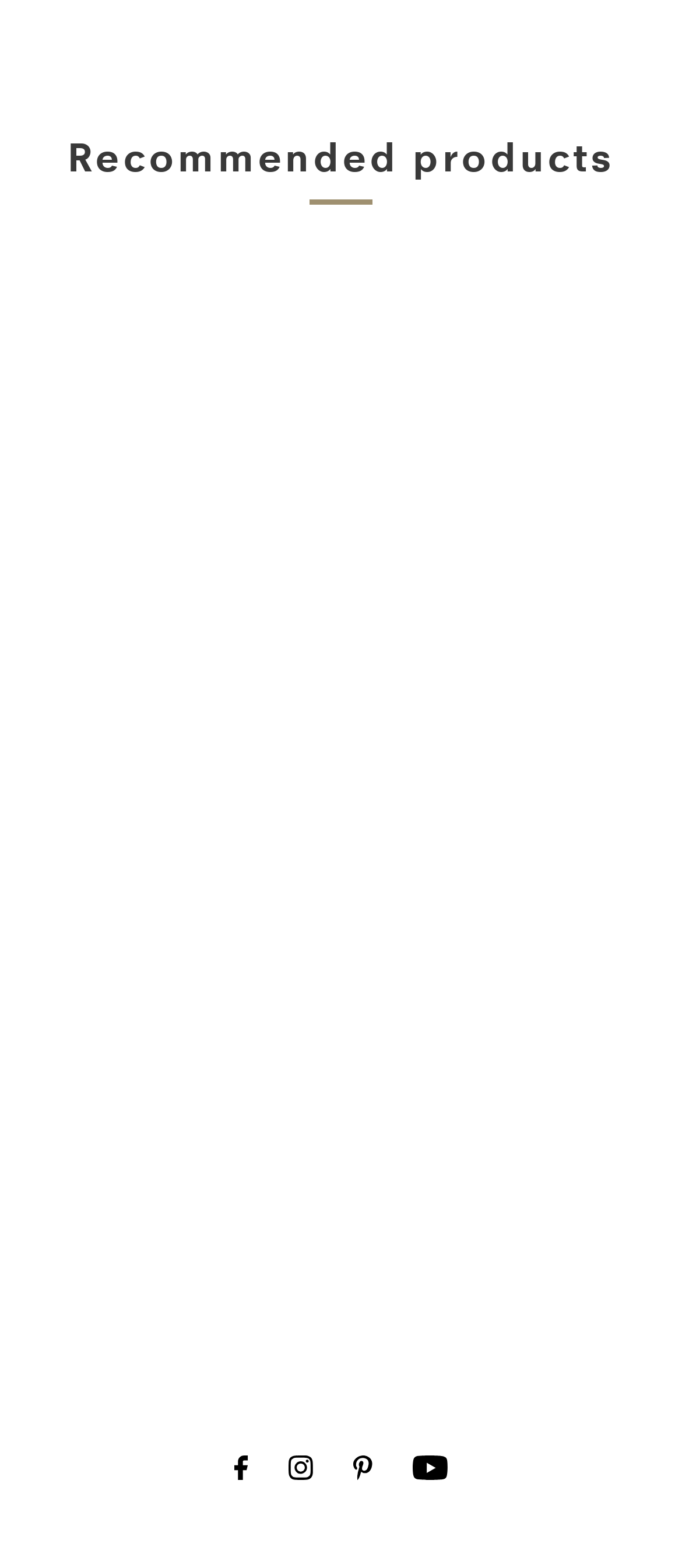Please identify the bounding box coordinates of the clickable area that will fulfill the following instruction: "View all press releases". The coordinates should be in the format of four float numbers between 0 and 1, i.e., [left, top, right, bottom].

None